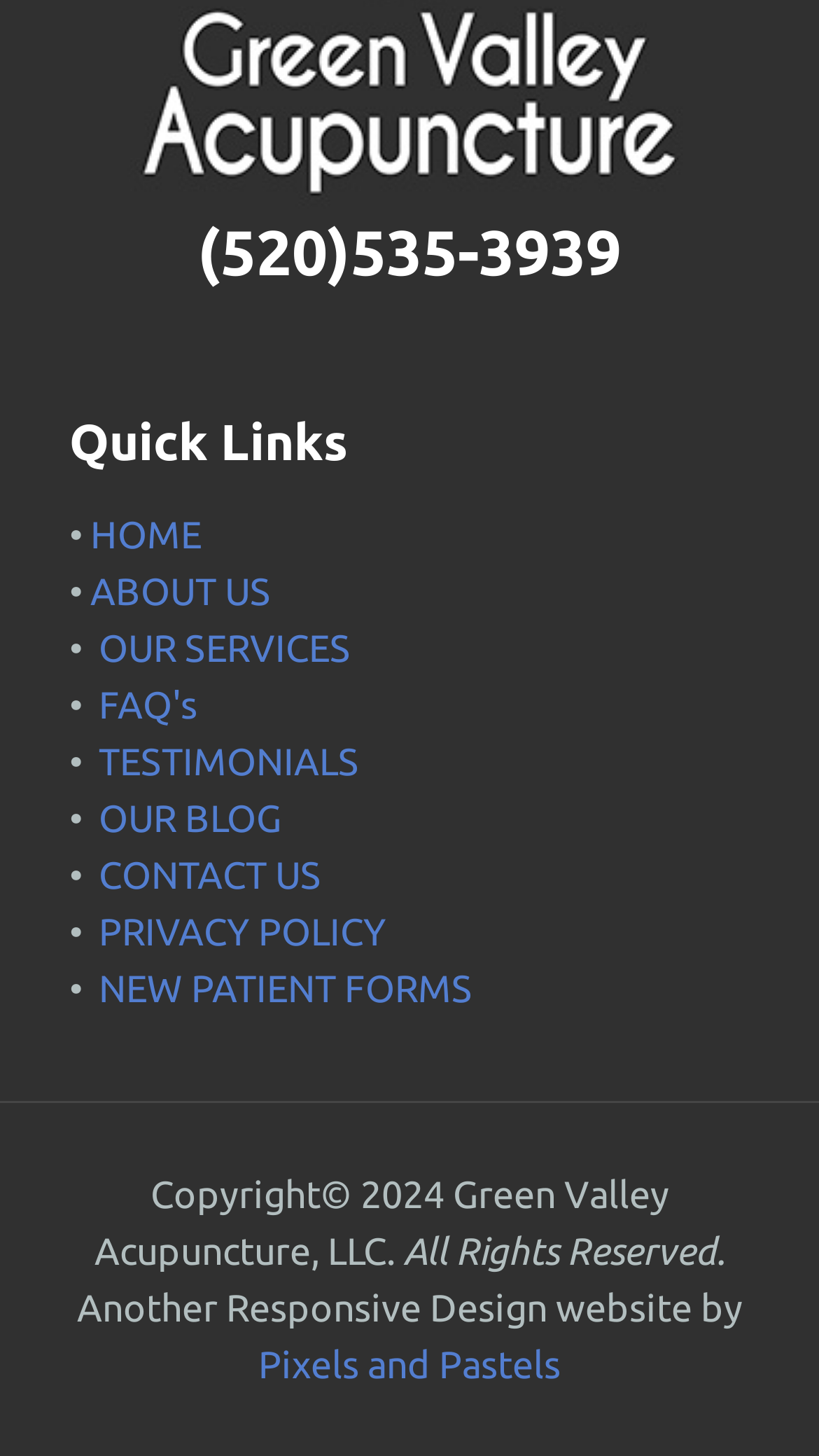Please determine the bounding box coordinates for the element that should be clicked to follow these instructions: "contact us".

[0.121, 0.585, 0.392, 0.614]